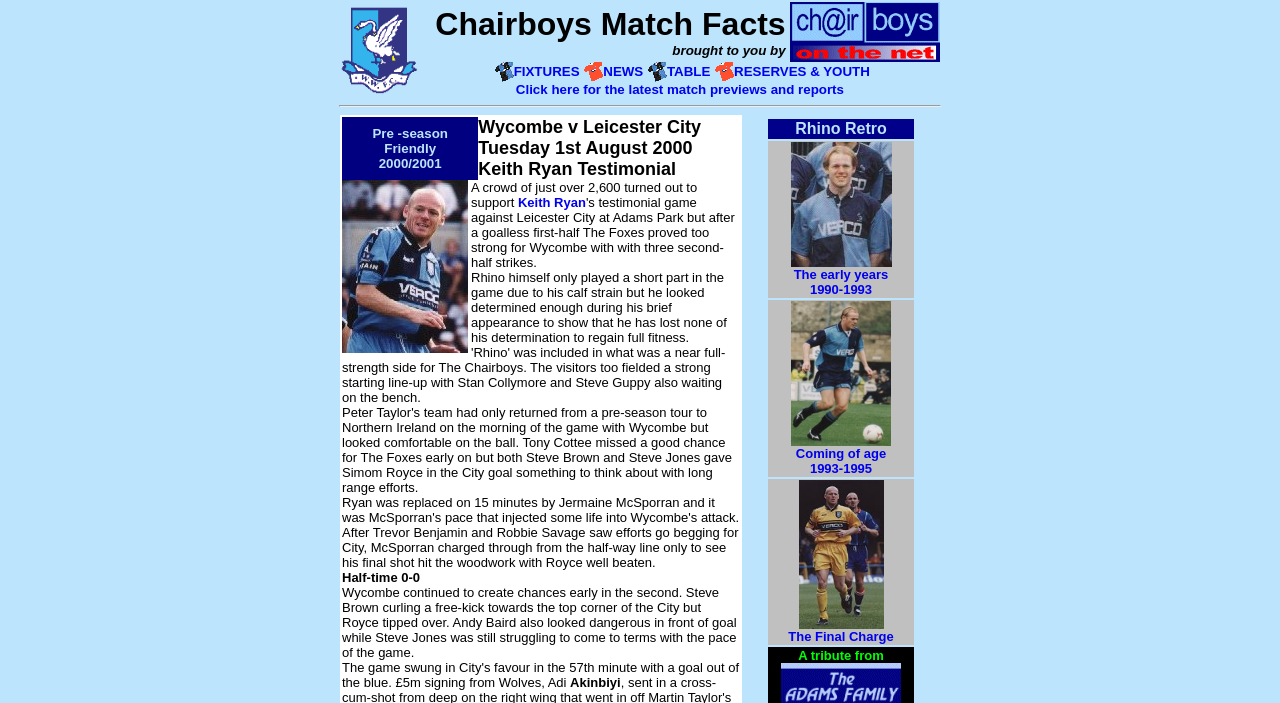Please identify the bounding box coordinates of the clickable area that will fulfill the following instruction: "Click on the link to view the early years of Rhino Retro". The coordinates should be in the format of four float numbers between 0 and 1, i.e., [left, top, right, bottom].

[0.618, 0.363, 0.696, 0.422]